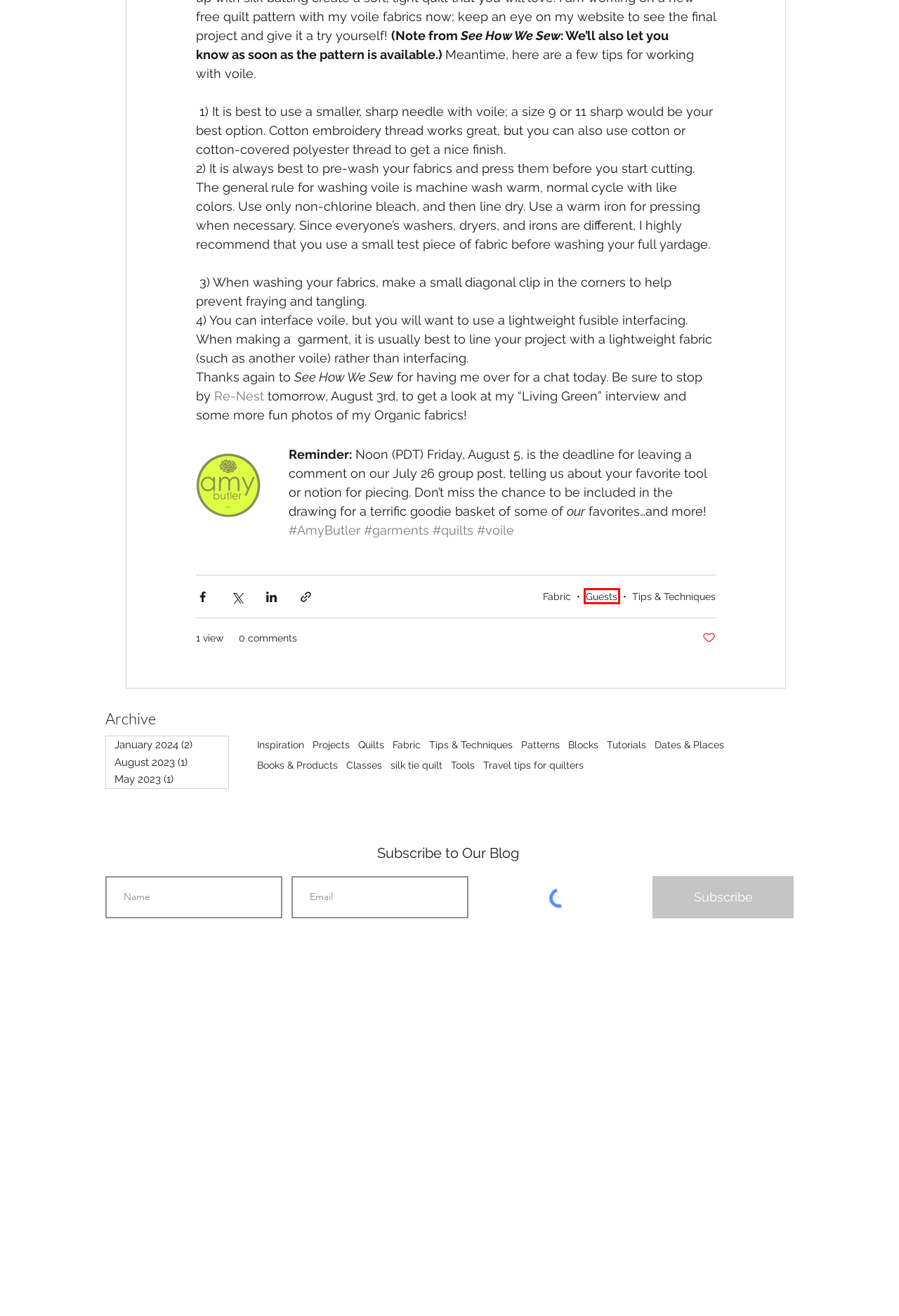Given a screenshot of a webpage with a red bounding box, please pick the webpage description that best fits the new webpage after clicking the element inside the bounding box. Here are the candidates:
A. silk tie quilt | See How We Sew
B. Fabric | See How We Sew
C. Dates & Places | See How We Sew
D. #voile
E. August - 2023
F. Travel tips for quilters | See How We Sew
G. #quilts
H. Guests

H